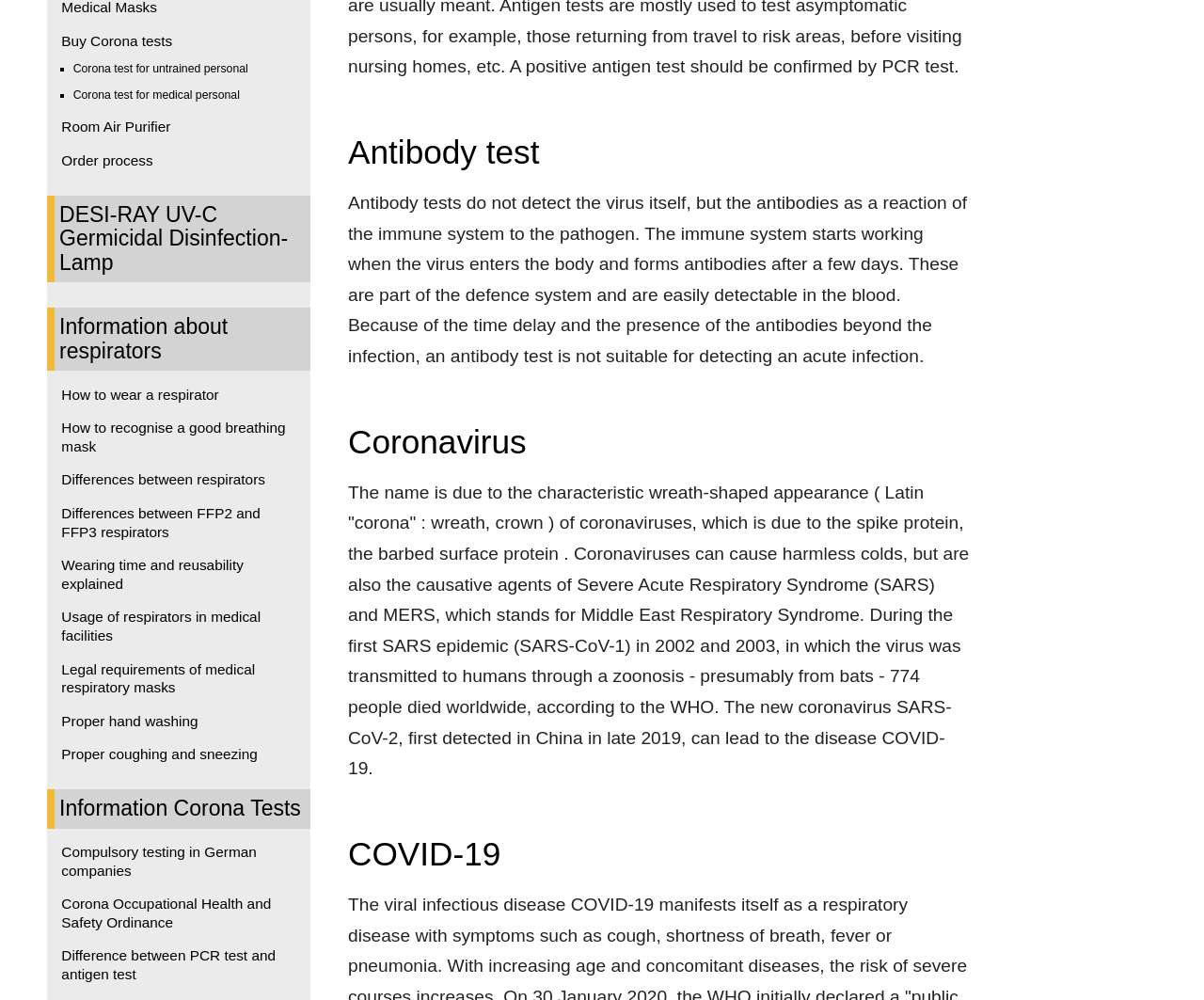Bounding box coordinates must be specified in the format (top-left x, top-left y, bottom-right x, bottom-right y). All values should be floating point numbers between 0 and 1. What are the bounding box coordinates of the UI element described as: Corona test for untrained personal

[0.061, 0.062, 0.258, 0.077]